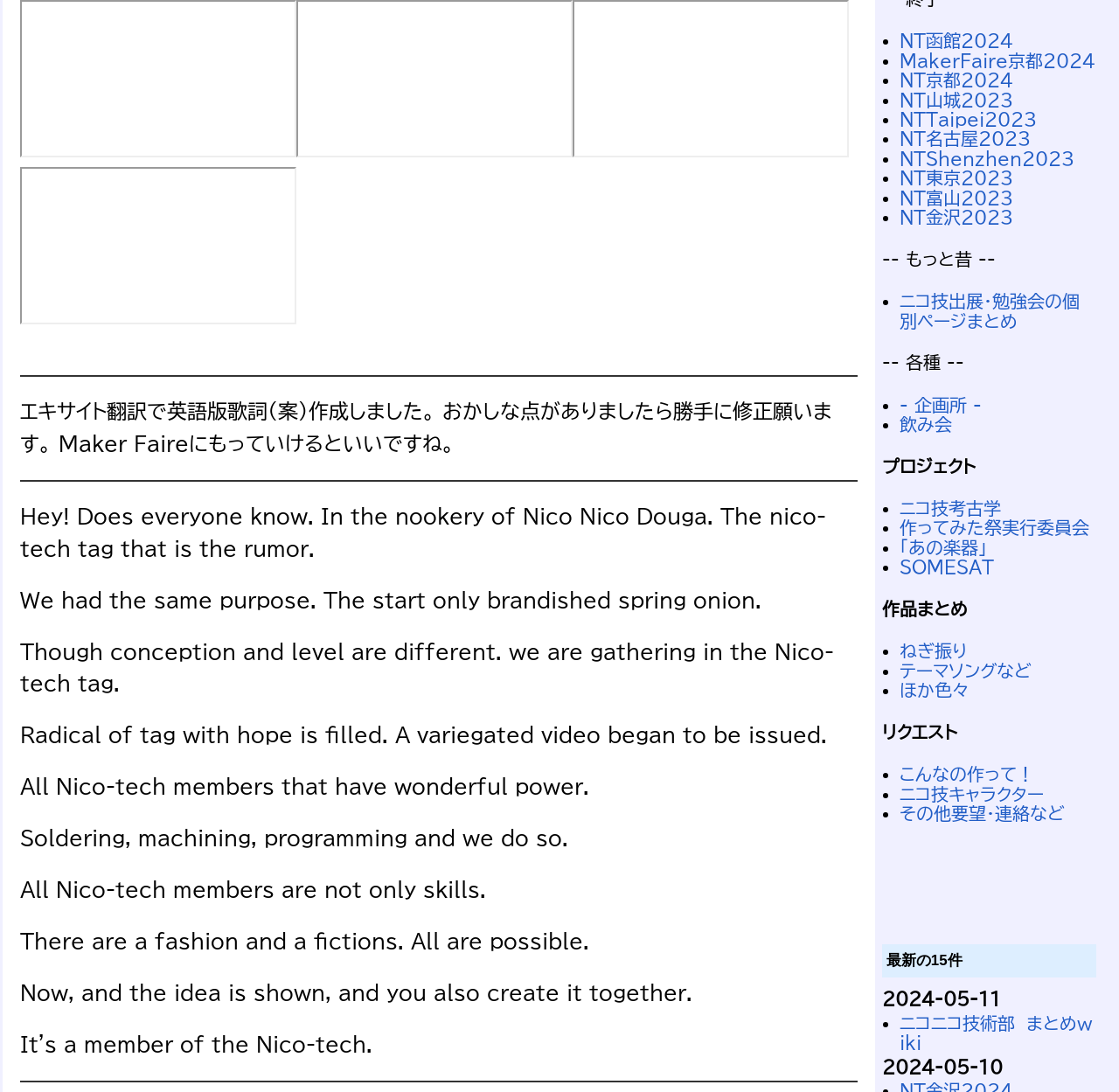Can you find the bounding box coordinates for the UI element given this description: "NT京都2024"? Provide the coordinates as four float numbers between 0 and 1: [left, top, right, bottom].

[0.804, 0.065, 0.906, 0.081]